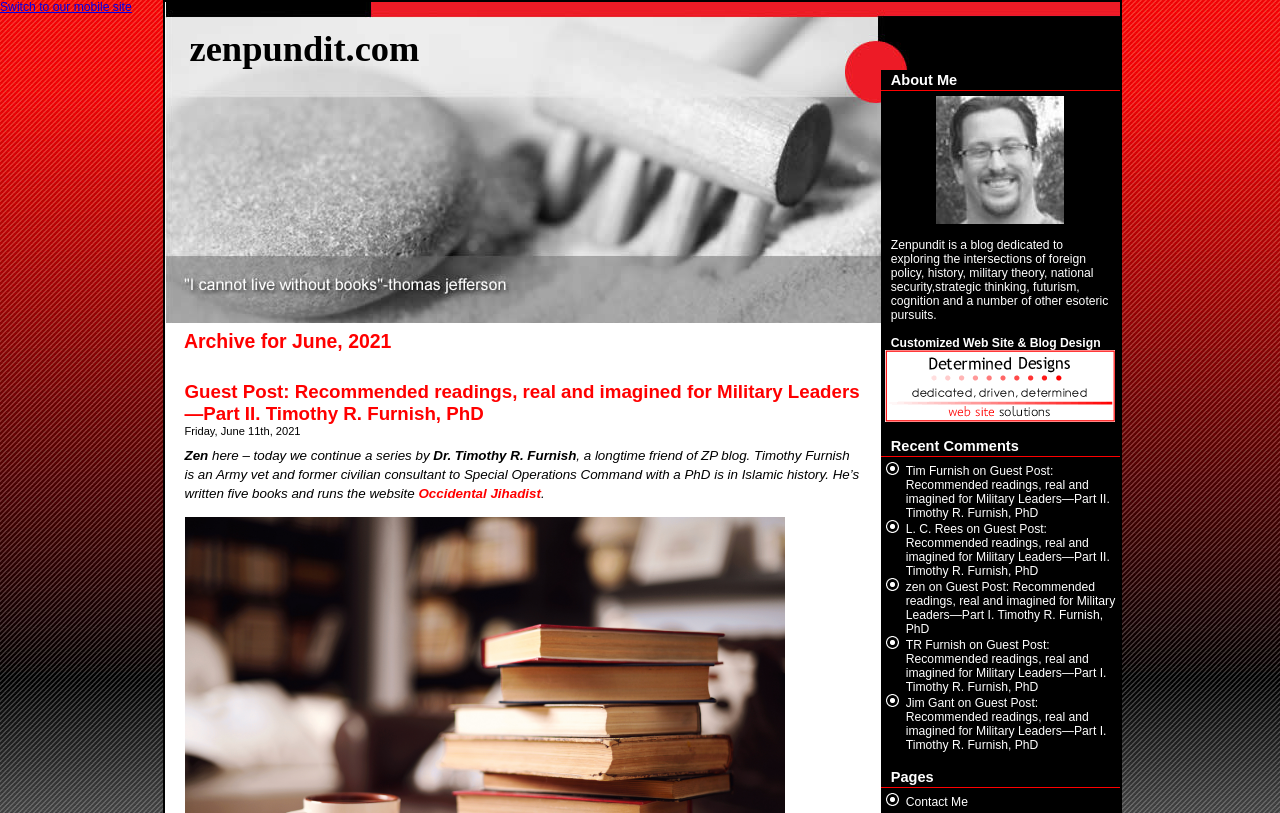Create a detailed narrative of the webpage’s visual and textual elements.

This webpage is the archive page for June 2021 on the zenpundit.com website. At the top, there is a heading with the website's name, "zenpundit.com", and a link to the homepage. Below it, there is a heading that reads "Archive for June, 2021". 

The main content of the page is a blog post titled "Guest Post: Recommended readings, real and imagined for Military Leaders—Part II. Timothy R. Furnish, PhD", which is written by Dr. Timothy R. Furnish, an Army veteran and former civilian consultant to Special Operations Command. The post is dated Friday, June 11th, 2021. The text describes Dr. Furnish's background and mentions that he has written five books and runs the website "Occidental Jihadist".

To the right of the main content, there is a sidebar with several sections. At the top, there is a heading "About Me" with a link to the author's page, accompanied by an image of the author. Below it, there is a brief description of the website, which explores the intersections of foreign policy, history, military theory, national security, strategic thinking, futurism, cognition, and other esoteric pursuits. 

Further down the sidebar, there is a section titled "Recent Comments" with a list of recent comments from users, including Tim Furnish, L. C. Rees, and others. Each comment is accompanied by a link to the relevant blog post.

At the bottom of the sidebar, there is a section titled "Pages" with a list of links to other pages on the website, including "Contact Me". 

Finally, at the very top left of the page, there is a small link to switch to the mobile site.